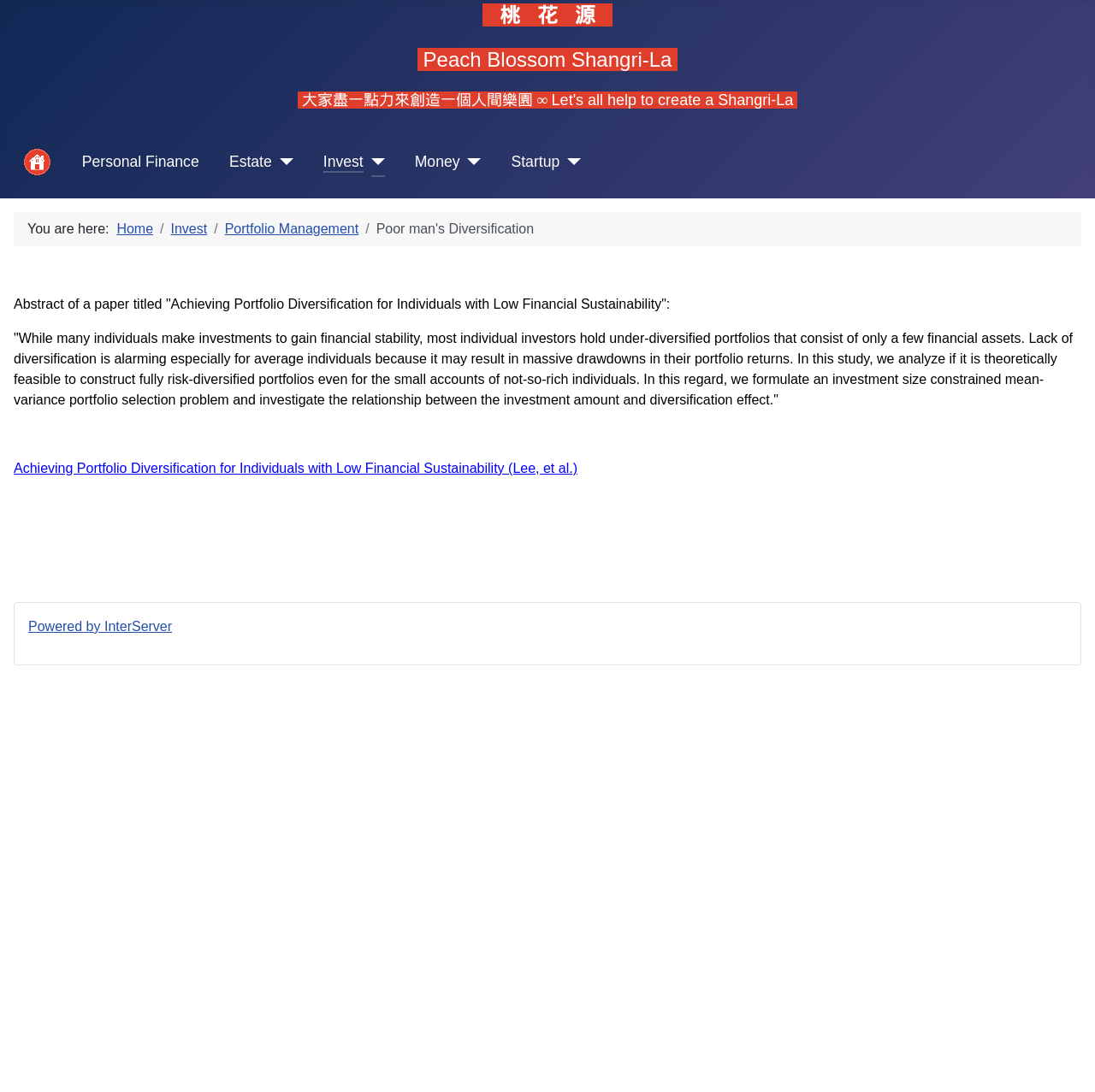What is the title of the paper?
Answer the question with a detailed explanation, including all necessary information.

By analyzing the main content section, I found a static text element with the title of the paper, which is 'Achieving Portfolio Diversification for Individuals with Low Financial Sustainability'. This title is part of a link element with a bounding box coordinate of [0.013, 0.422, 0.527, 0.435].